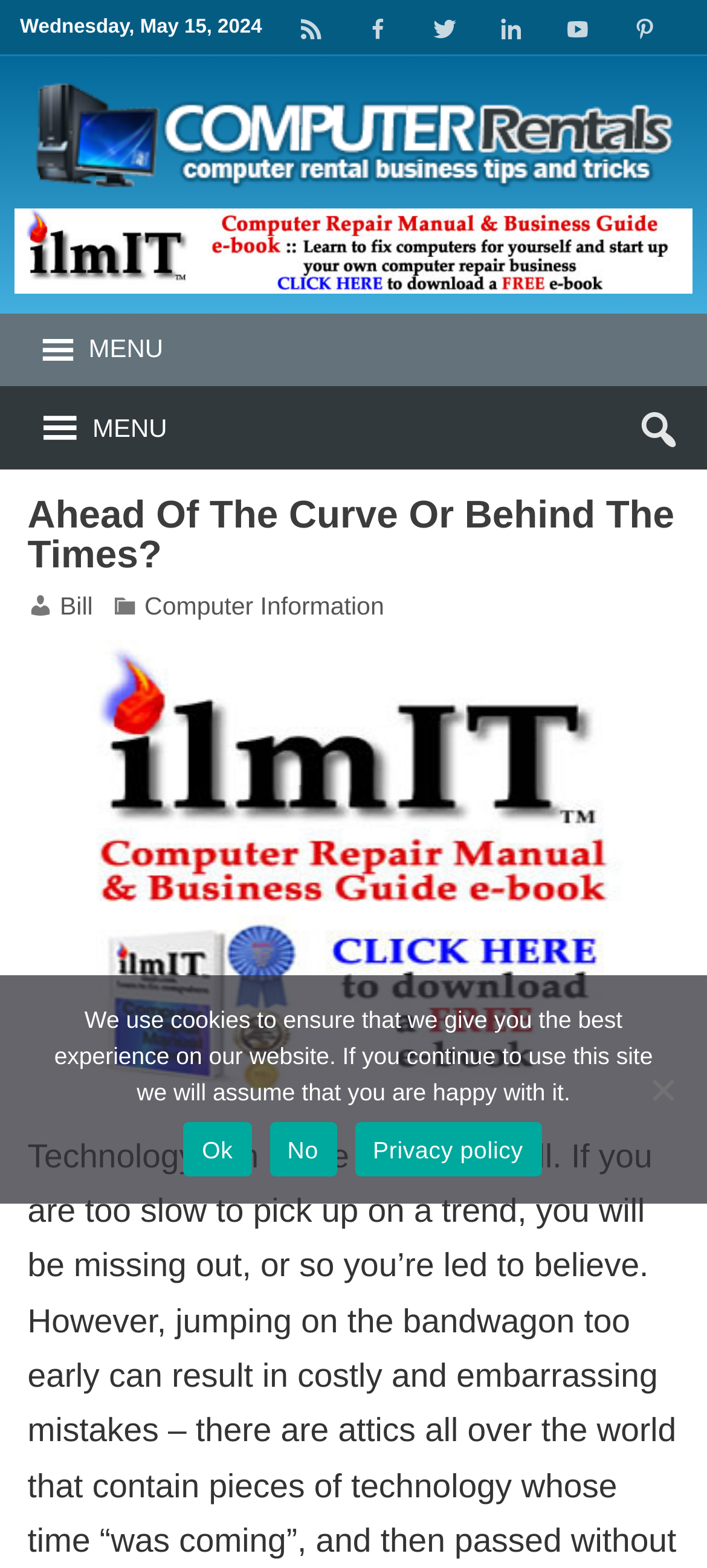What is the text on the button at the top left?
Please provide a comprehensive answer to the question based on the webpage screenshot.

The button at the top left of the webpage has a bounding box of [0.0, 0.2, 0.282, 0.246] and displays the text 'MENU' along with an icon represented by ''.